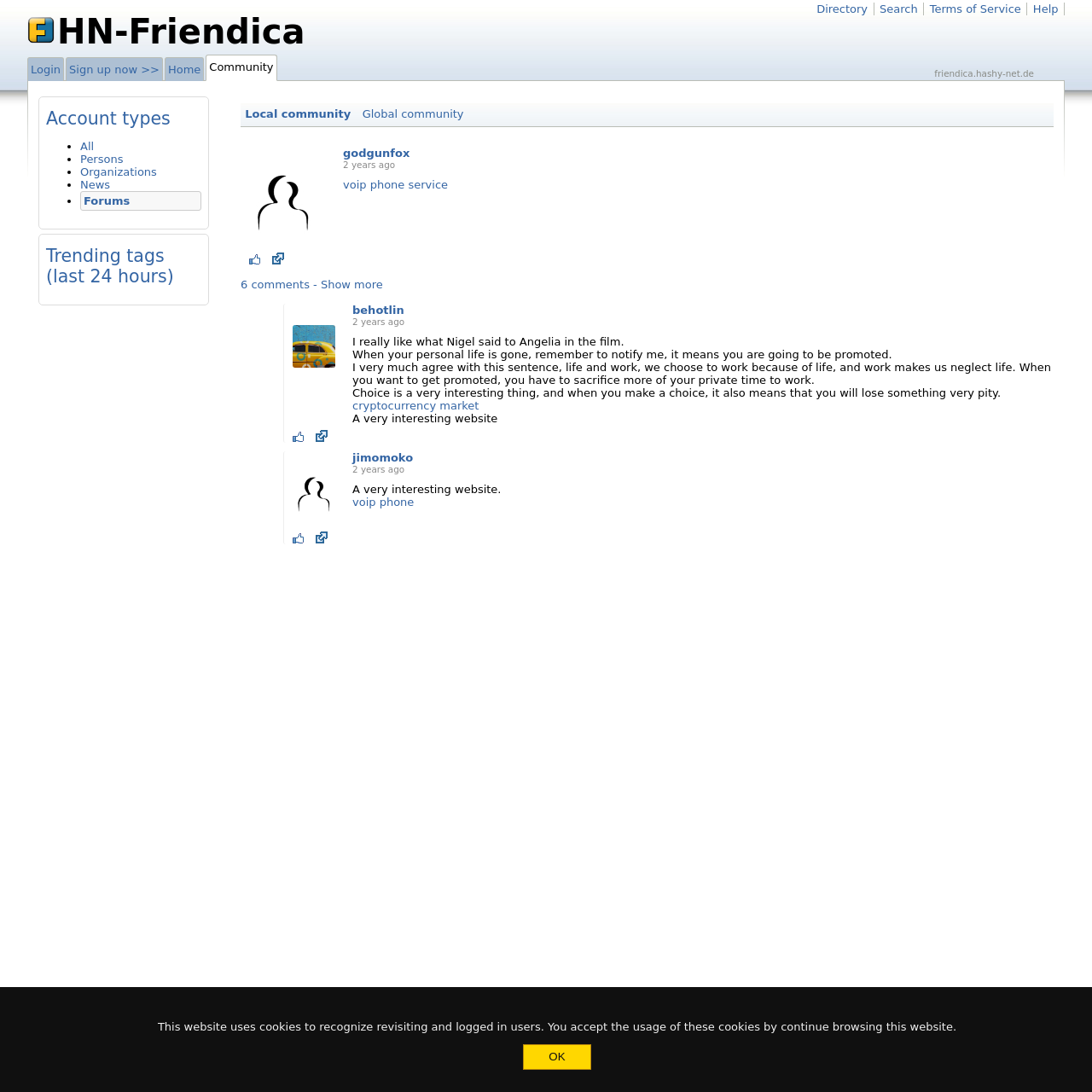Using the description "Terms of Service", predict the bounding box of the relevant HTML element.

[0.846, 0.002, 0.941, 0.014]